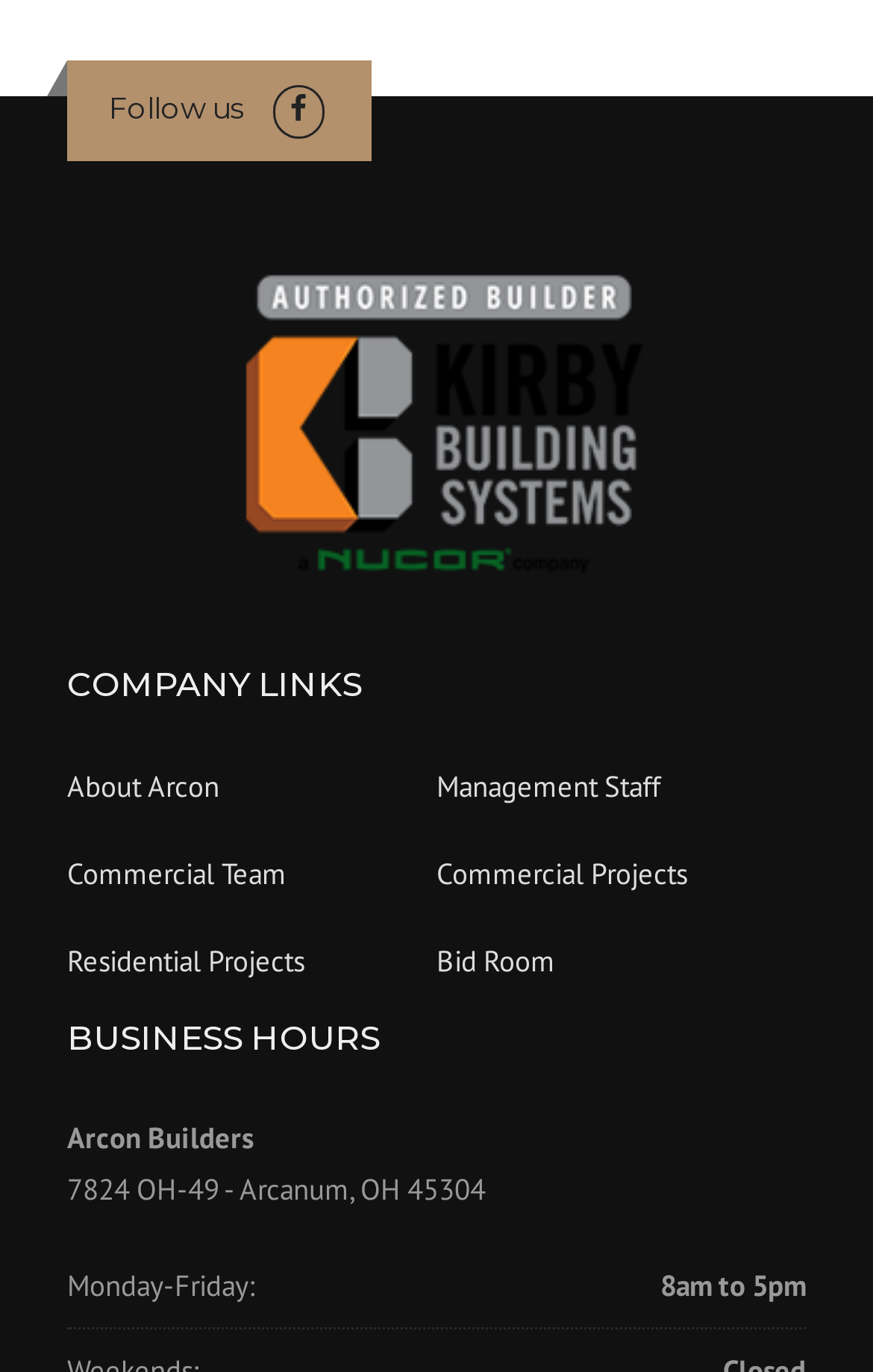Find the bounding box coordinates of the element to click in order to complete the given instruction: "Follow us on social media."

[0.124, 0.065, 0.278, 0.092]